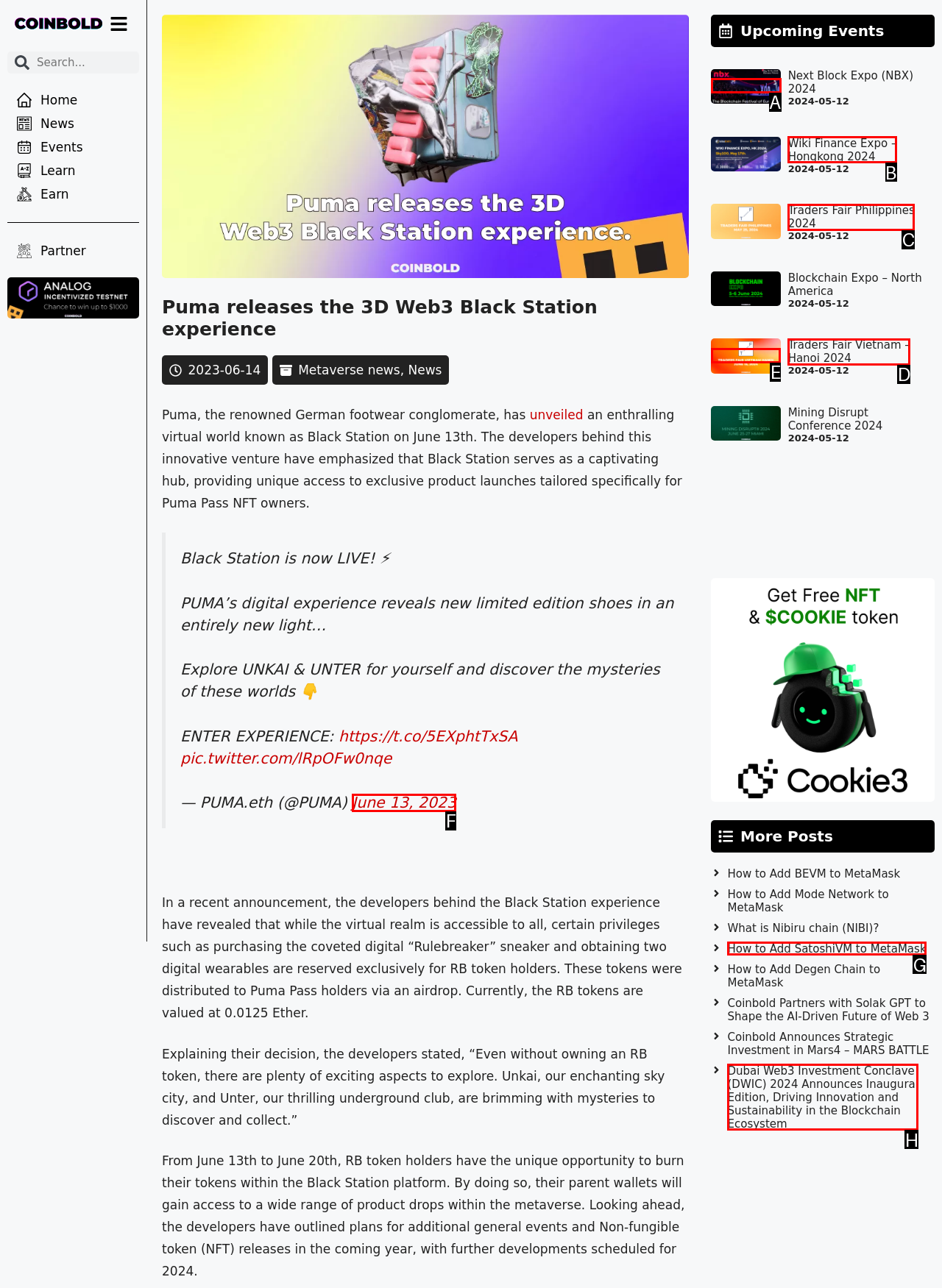Tell me which one HTML element I should click to complete the following task: Learn more about the Next Block Expo Answer with the option's letter from the given choices directly.

A